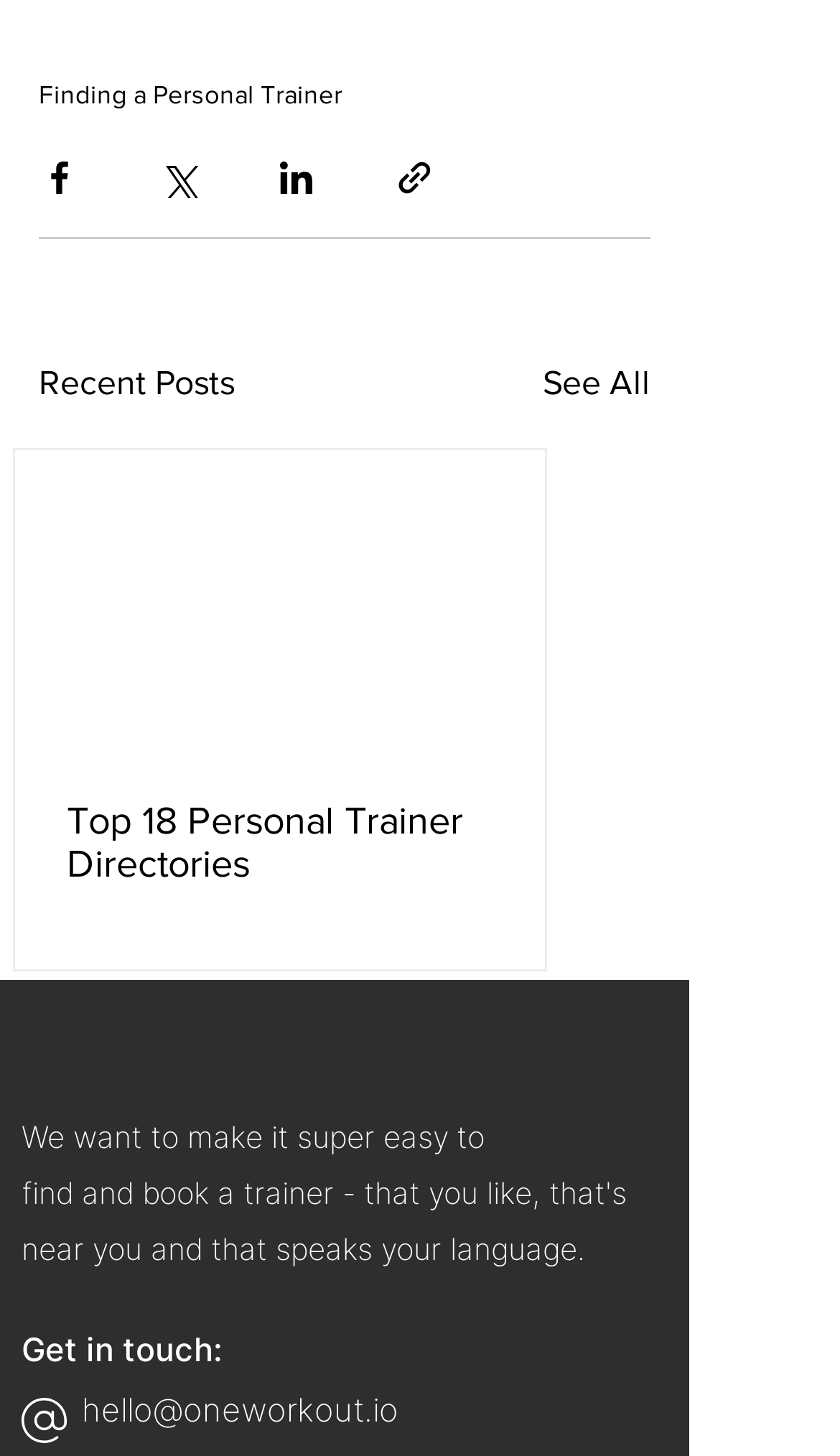Carefully examine the image and provide an in-depth answer to the question: What is the purpose of the buttons on the top?

I observed a series of button elements with IDs 316, 317, 318, and 319, each containing an image element. The bounding box coordinates of these buttons are close together, indicating they are aligned horizontally. The images within these buttons do not have descriptive text, but their positions and layout suggest they are social media sharing buttons.